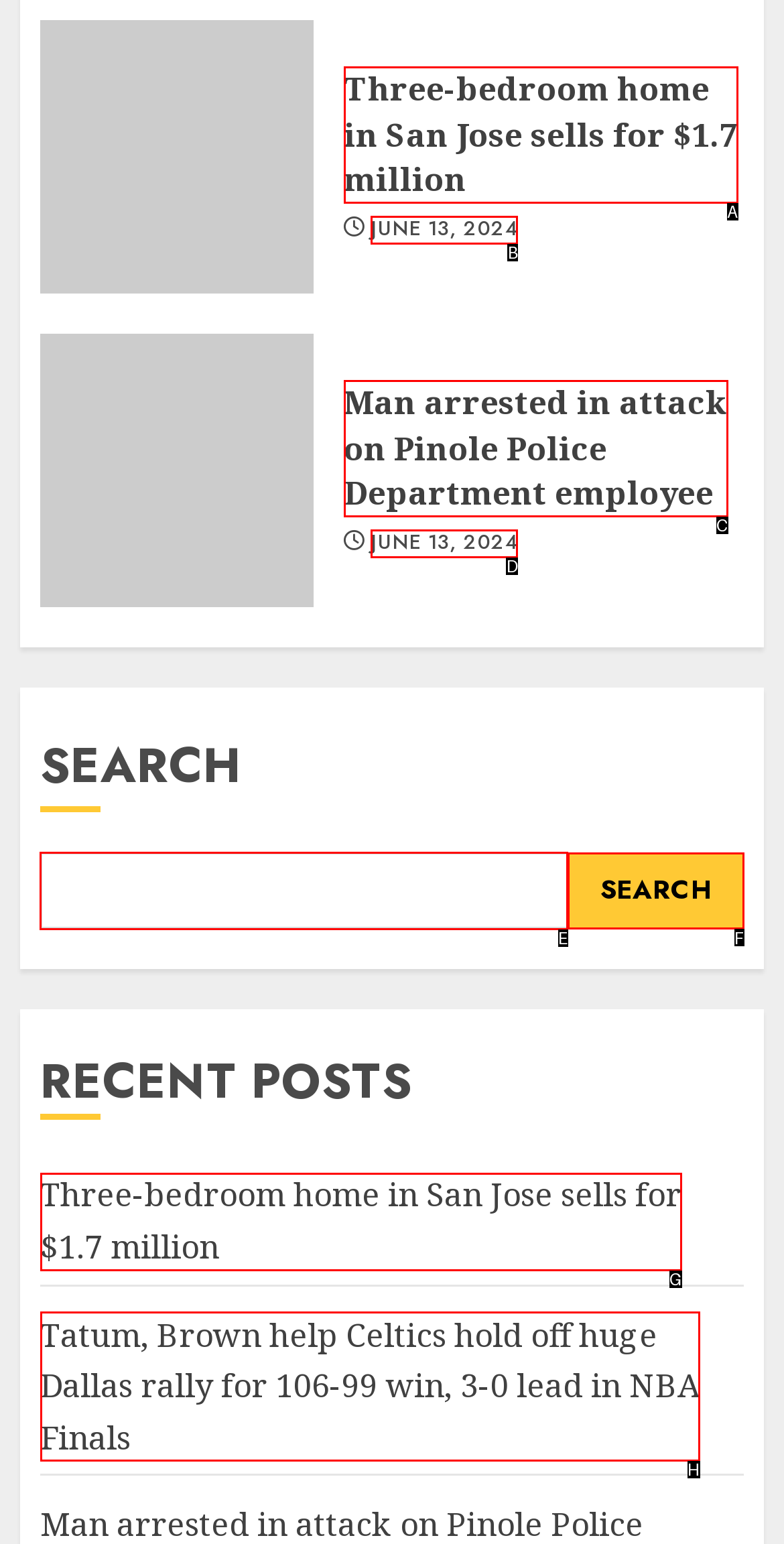Tell me which letter corresponds to the UI element that should be clicked to fulfill this instruction: Search for something
Answer using the letter of the chosen option directly.

E